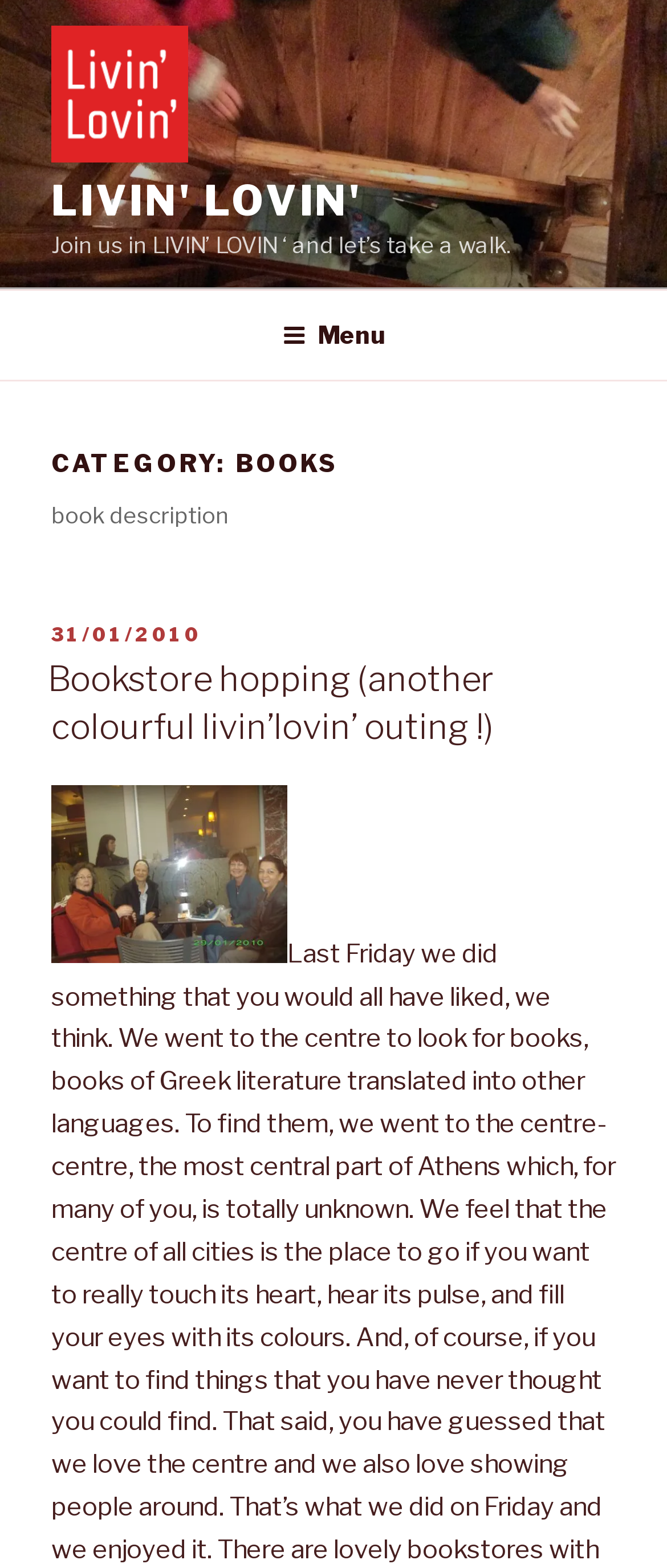From the webpage screenshot, identify the region described by Livin' Lovin'. Provide the bounding box coordinates as (top-left x, top-left y, bottom-right x, bottom-right y), with each value being a floating point number between 0 and 1.

[0.077, 0.112, 0.544, 0.144]